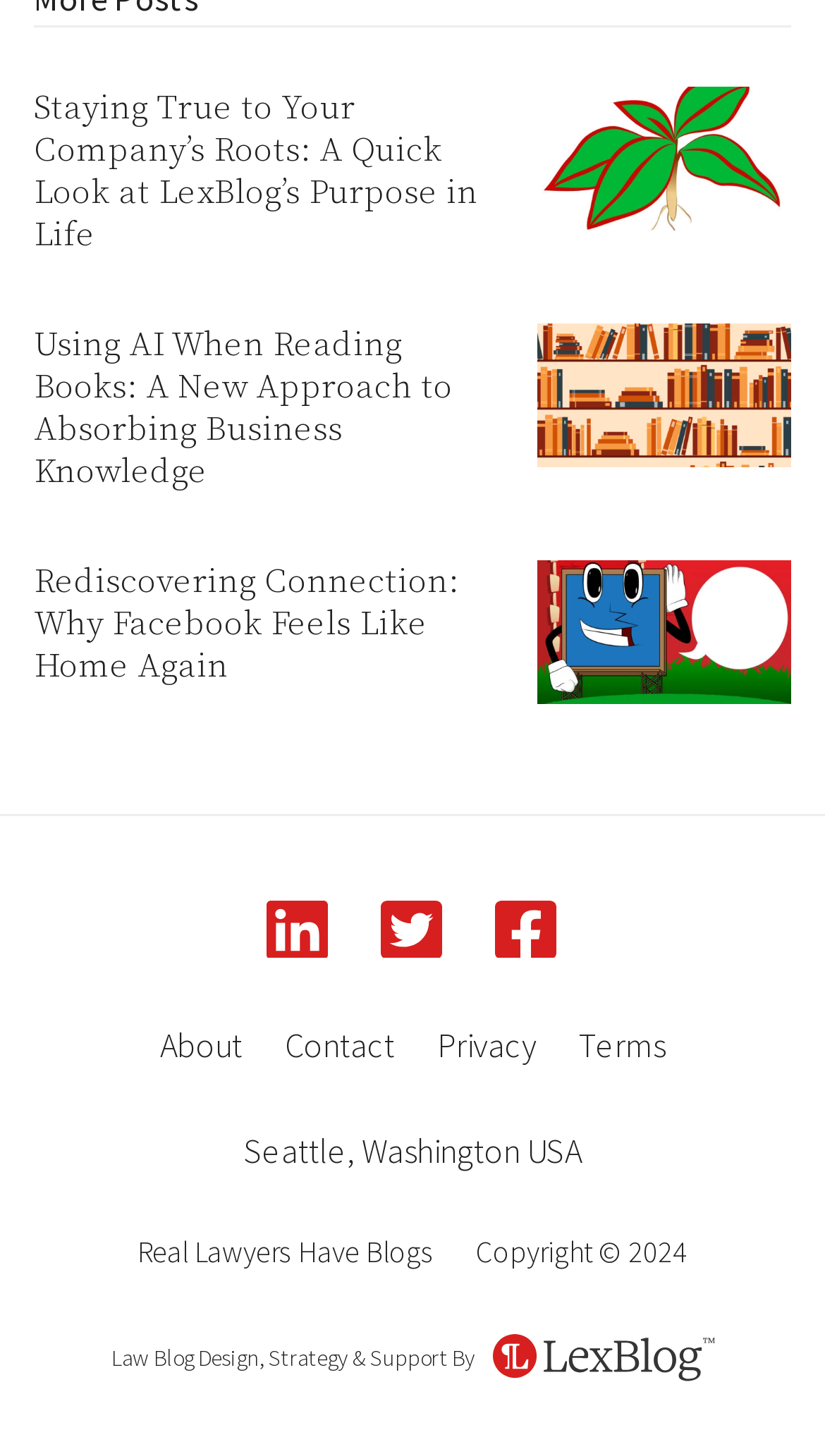Give a short answer using one word or phrase for the question:
What is the location of the company?

Seattle, Washington, USA